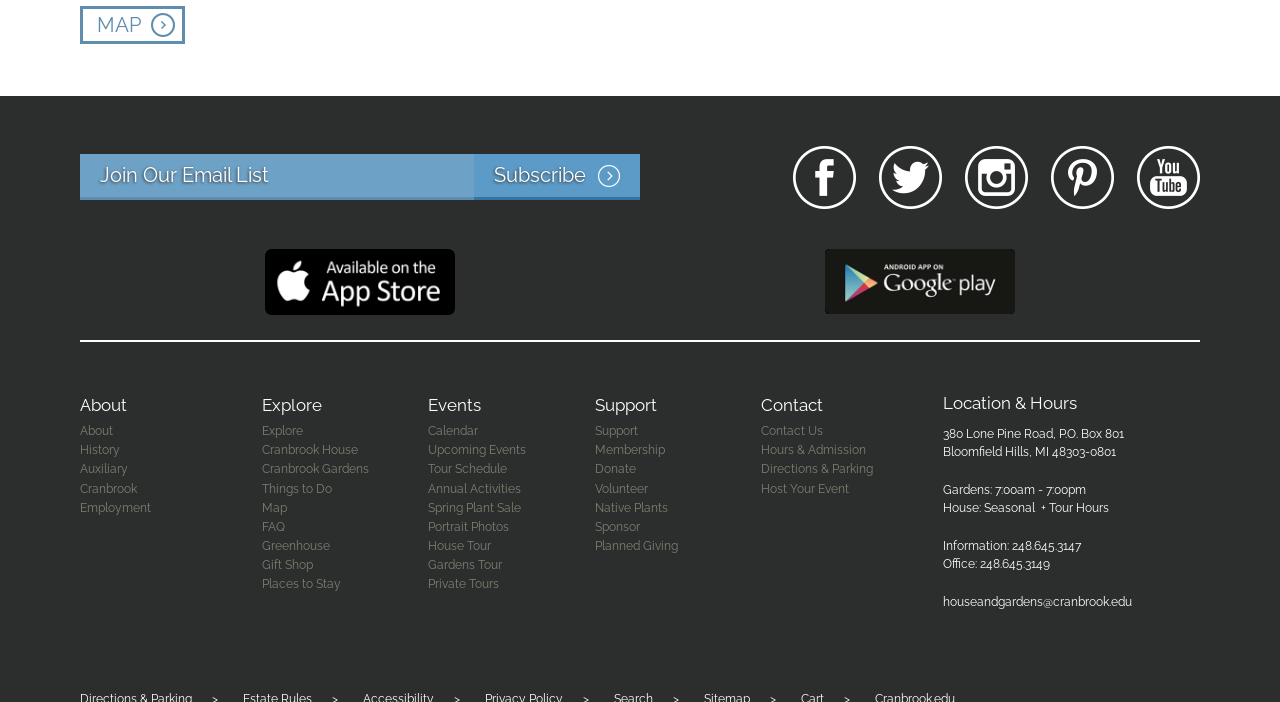Bounding box coordinates are specified in the format (top-left x, top-left y, bottom-right x, bottom-right y). All values are floating point numbers bounded between 0 and 1. Please provide the bounding box coordinate of the region this sentence describes: Host Your Event

[0.595, 0.686, 0.663, 0.706]